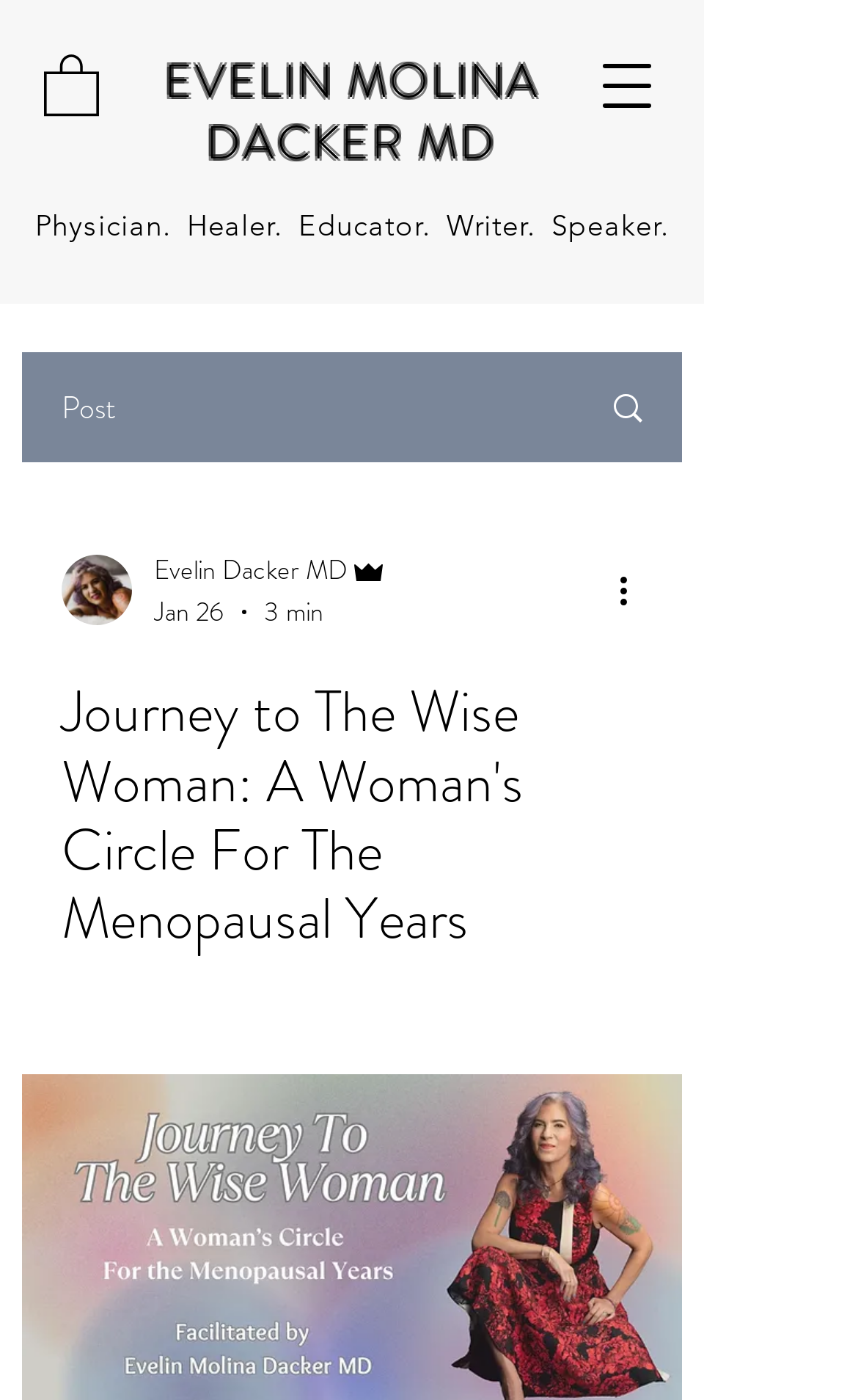What is the topic of the webpage?
Please provide an in-depth and detailed response to the question.

Although the meta description is not directly referenced, the webpage's title 'Journey to The Wise Woman: A Woman's Circle For The Menopausal Years' suggests that the topic of the webpage is related to menopause.